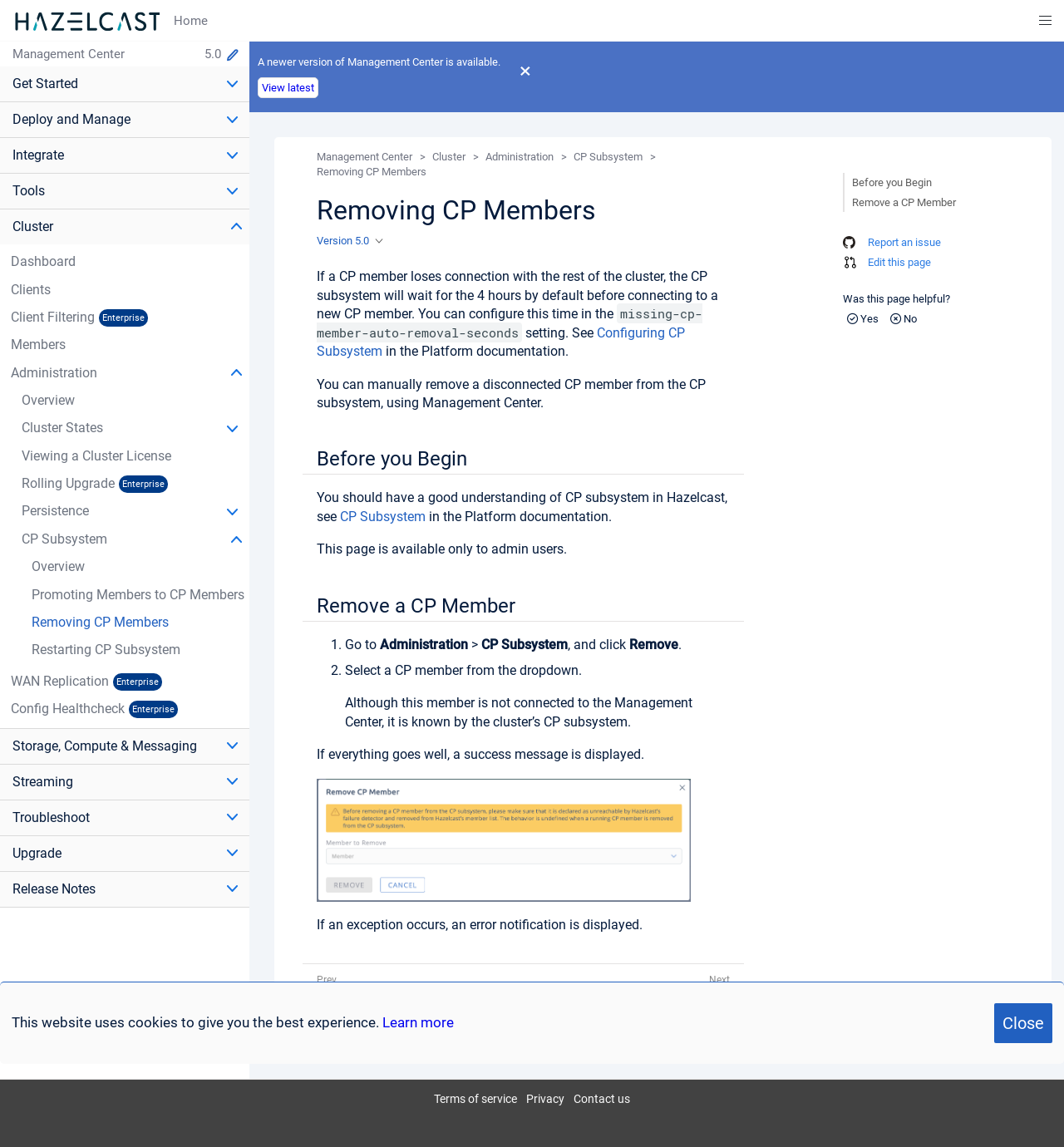Determine the bounding box coordinates of the clickable region to follow the instruction: "Click the 'Close' button".

[0.934, 0.875, 0.989, 0.91]